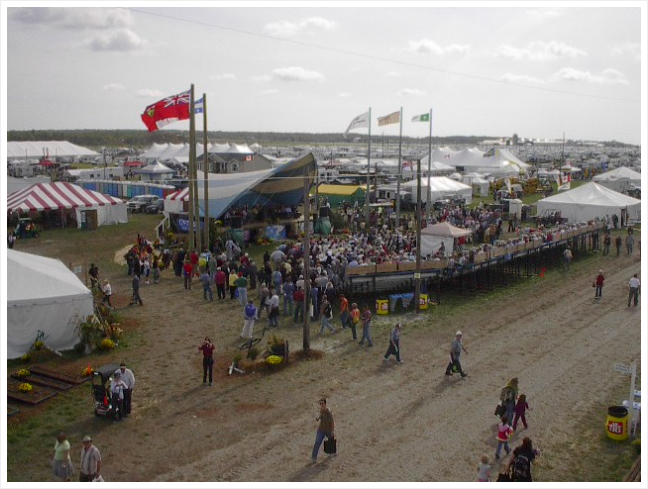What is the significance of the event?
Based on the screenshot, give a detailed explanation to answer the question.

The caption states that the event brings together locals and visitors to appreciate agricultural traditions, highlighting its importance in promoting and celebrating these customs.